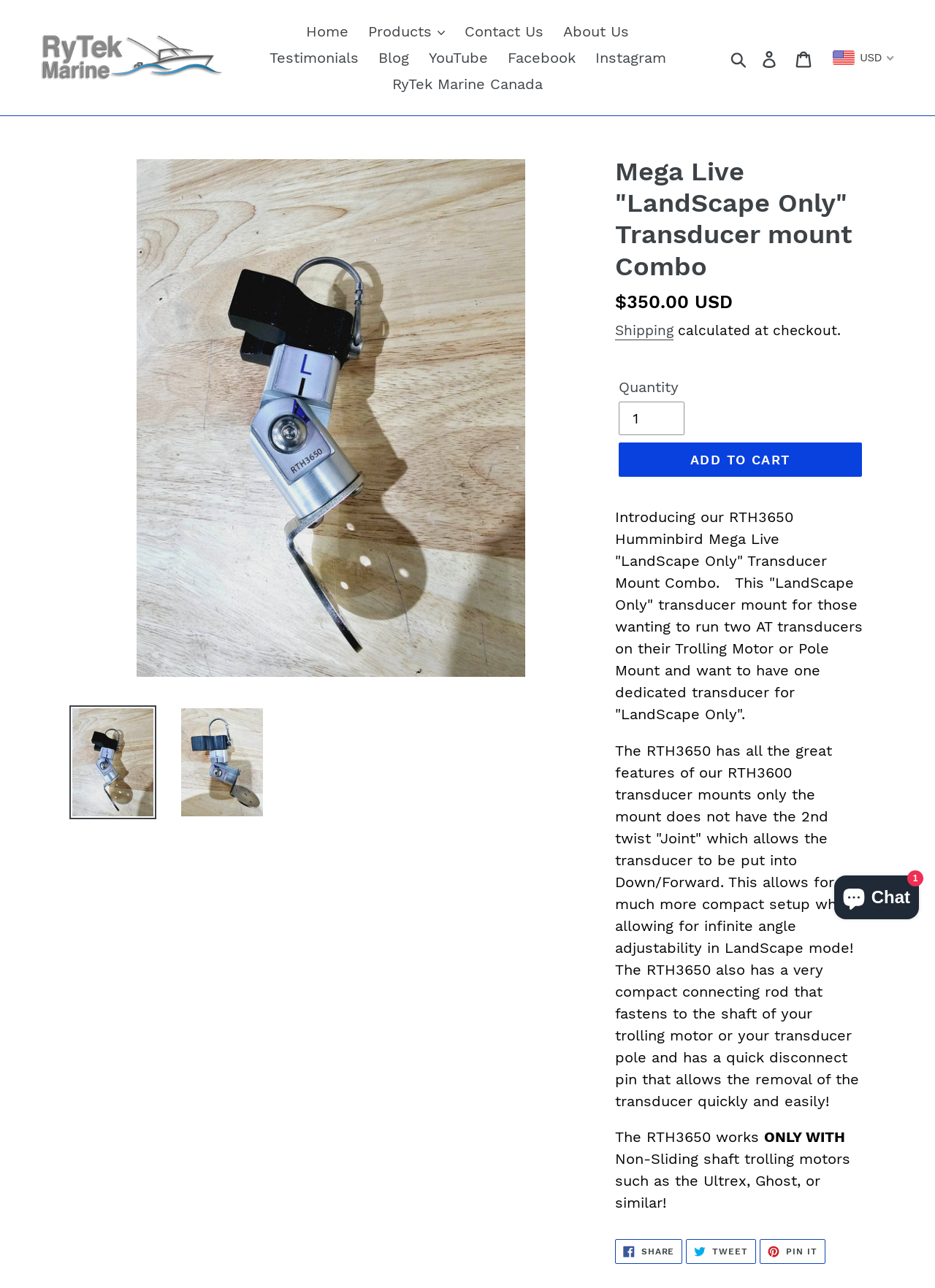Identify the coordinates of the bounding box for the element described below: "alt="RyTek Marine"". Return the coordinates as four float numbers between 0 and 1: [left, top, right, bottom].

[0.043, 0.027, 0.271, 0.063]